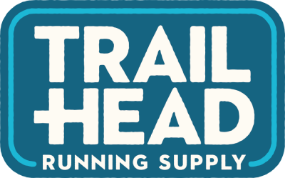Please answer the following question using a single word or phrase: 
What is the color of the background?

Teal